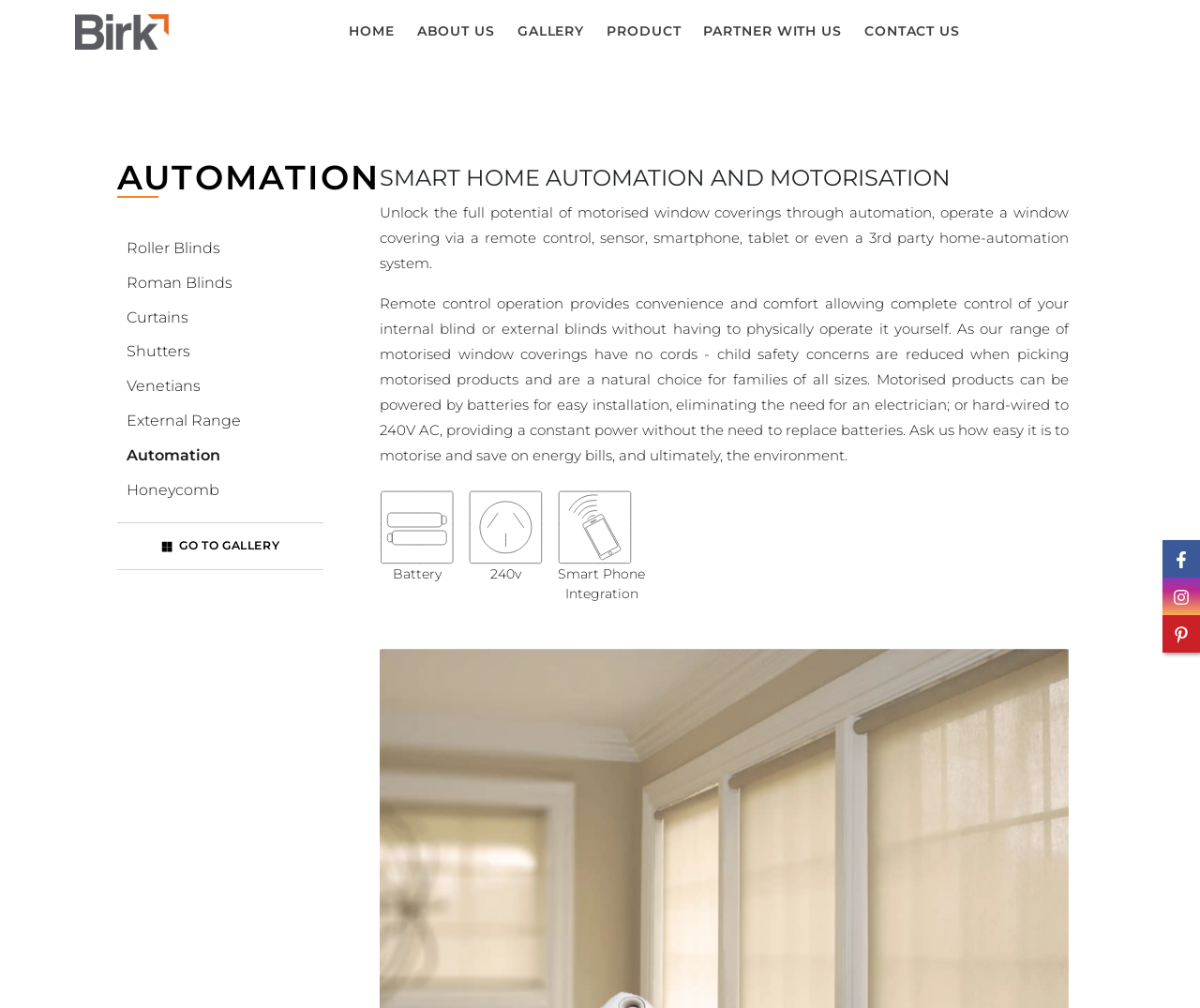Identify the bounding box coordinates of the clickable region required to complete the instruction: "Click the HOME link". The coordinates should be given as four float numbers within the range of 0 and 1, i.e., [left, top, right, bottom].

[0.281, 0.022, 0.338, 0.041]